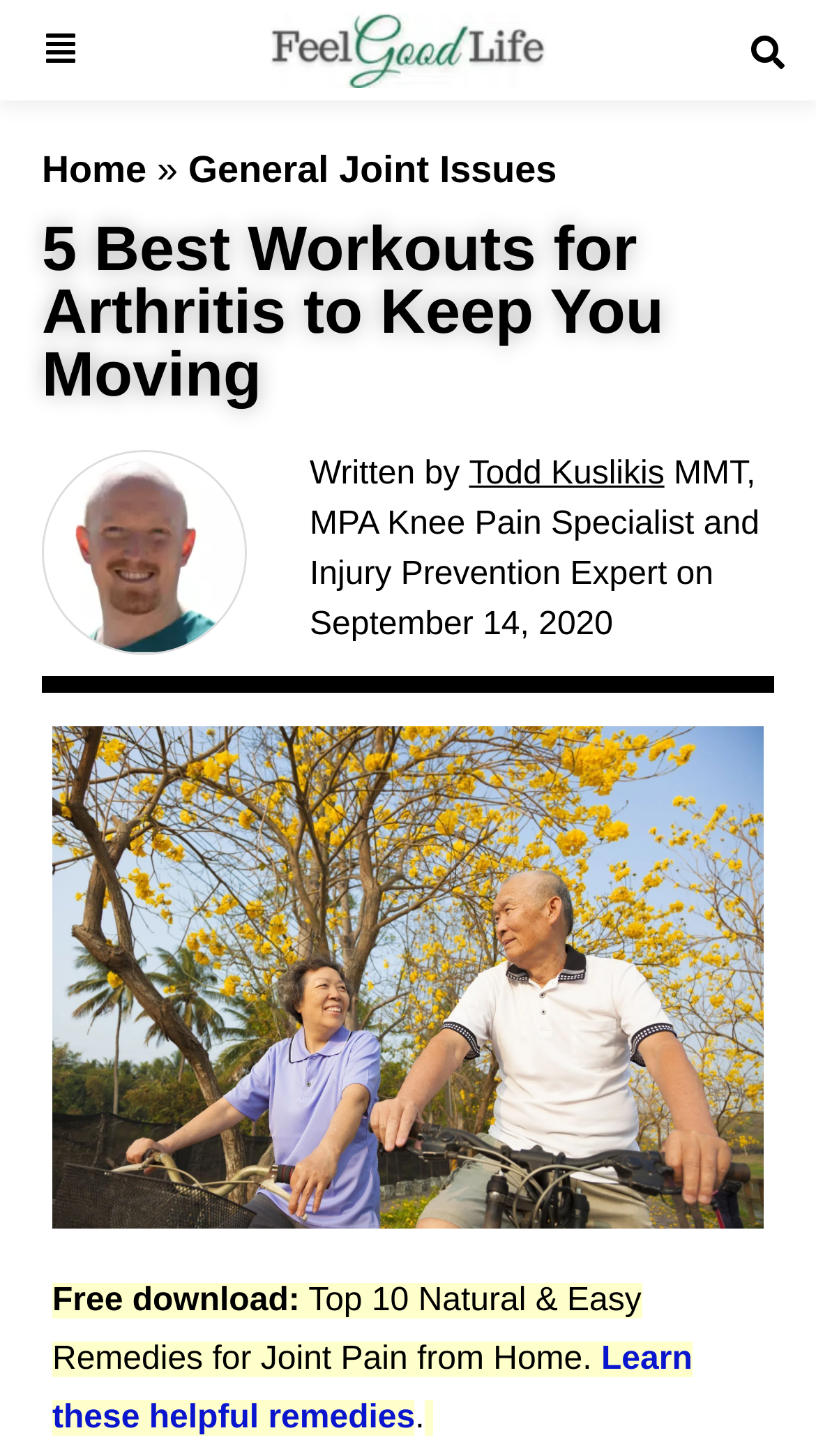Using the given element description, provide the bounding box coordinates (top-left x, top-left y, bottom-right x, bottom-right y) for the corresponding UI element in the screenshot: General Joint Issues

[0.231, 0.103, 0.682, 0.132]